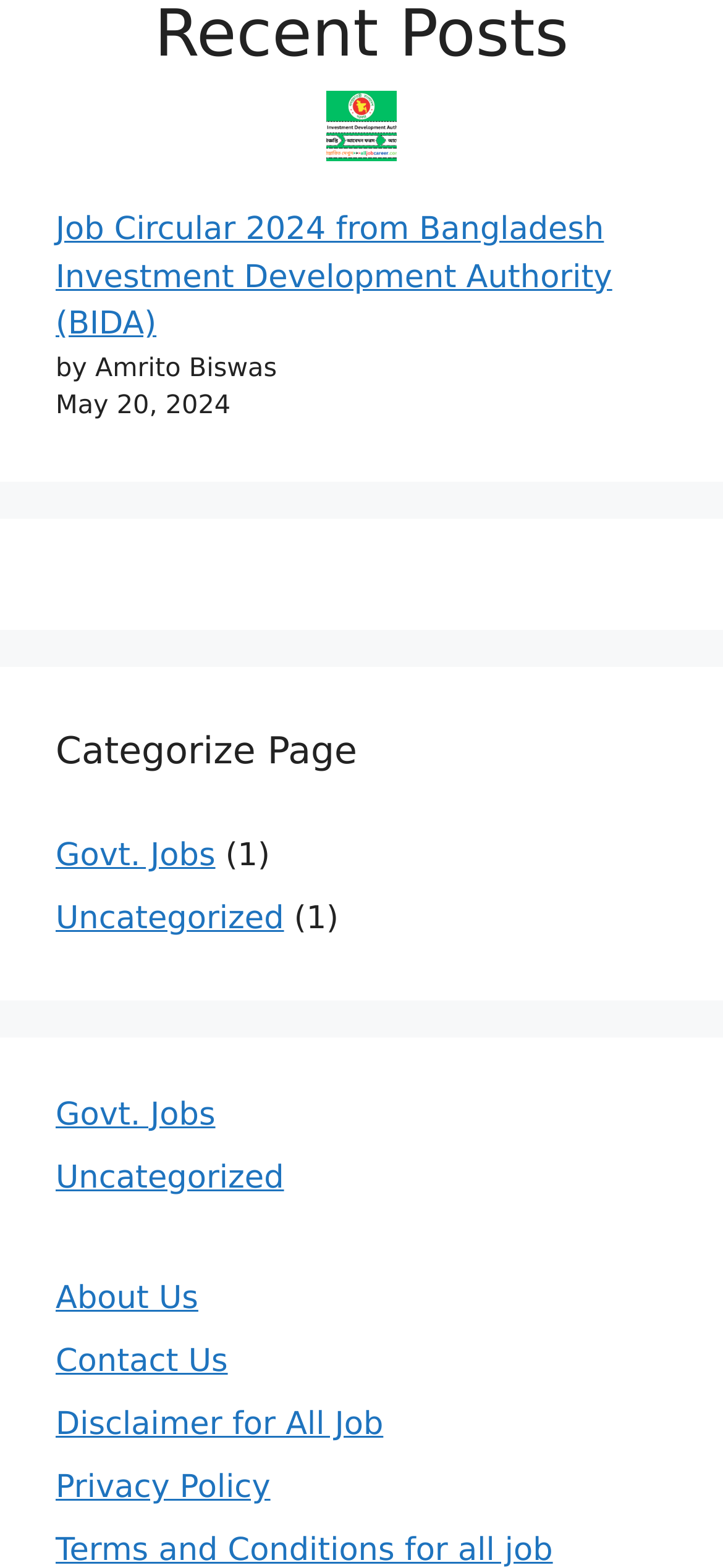Pinpoint the bounding box coordinates of the element you need to click to execute the following instruction: "Browse Govt. Jobs category". The bounding box should be represented by four float numbers between 0 and 1, in the format [left, top, right, bottom].

[0.077, 0.534, 0.298, 0.558]